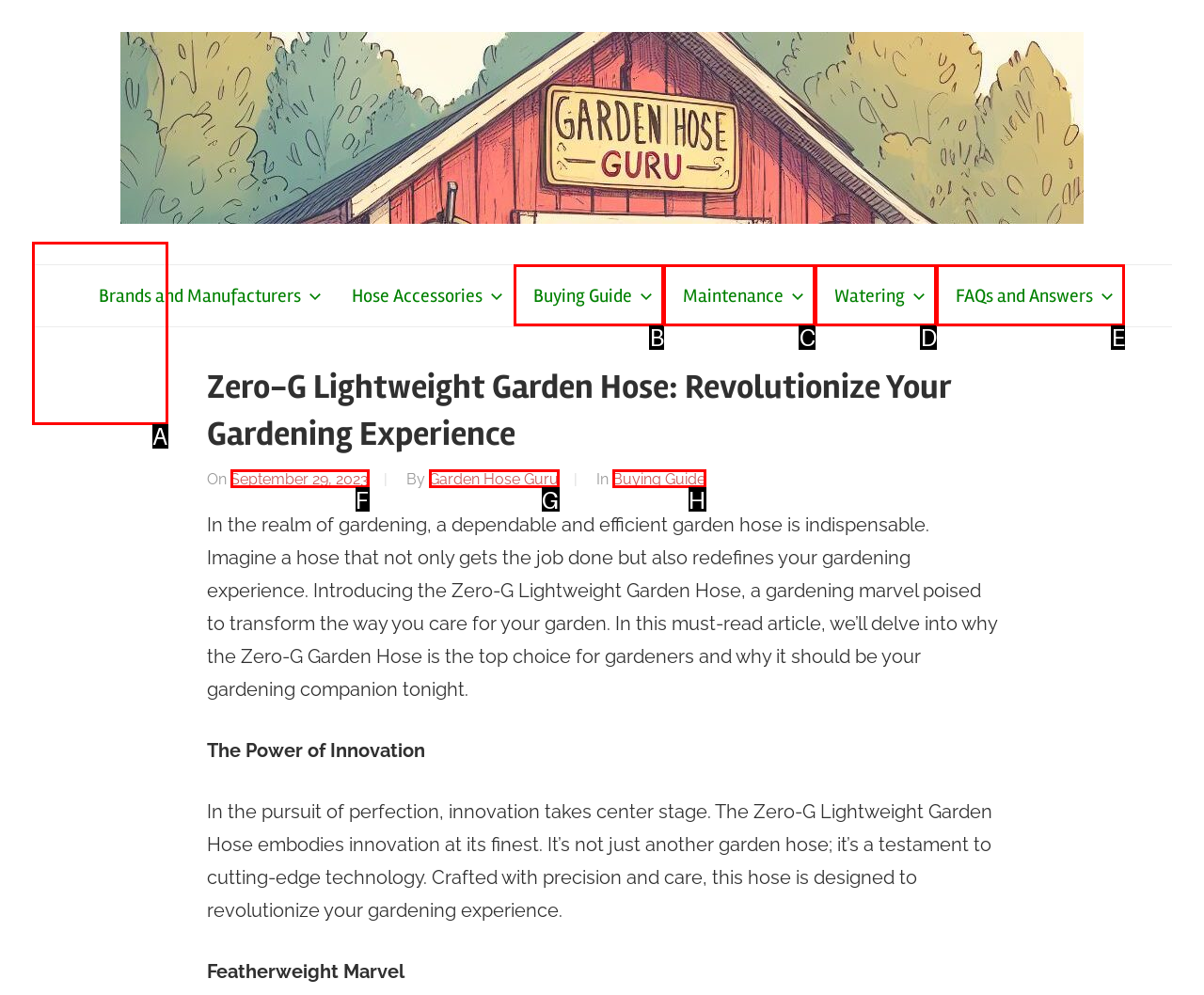Please provide the letter of the UI element that best fits the following description: FAQs and Answers
Respond with the letter from the given choices only.

E